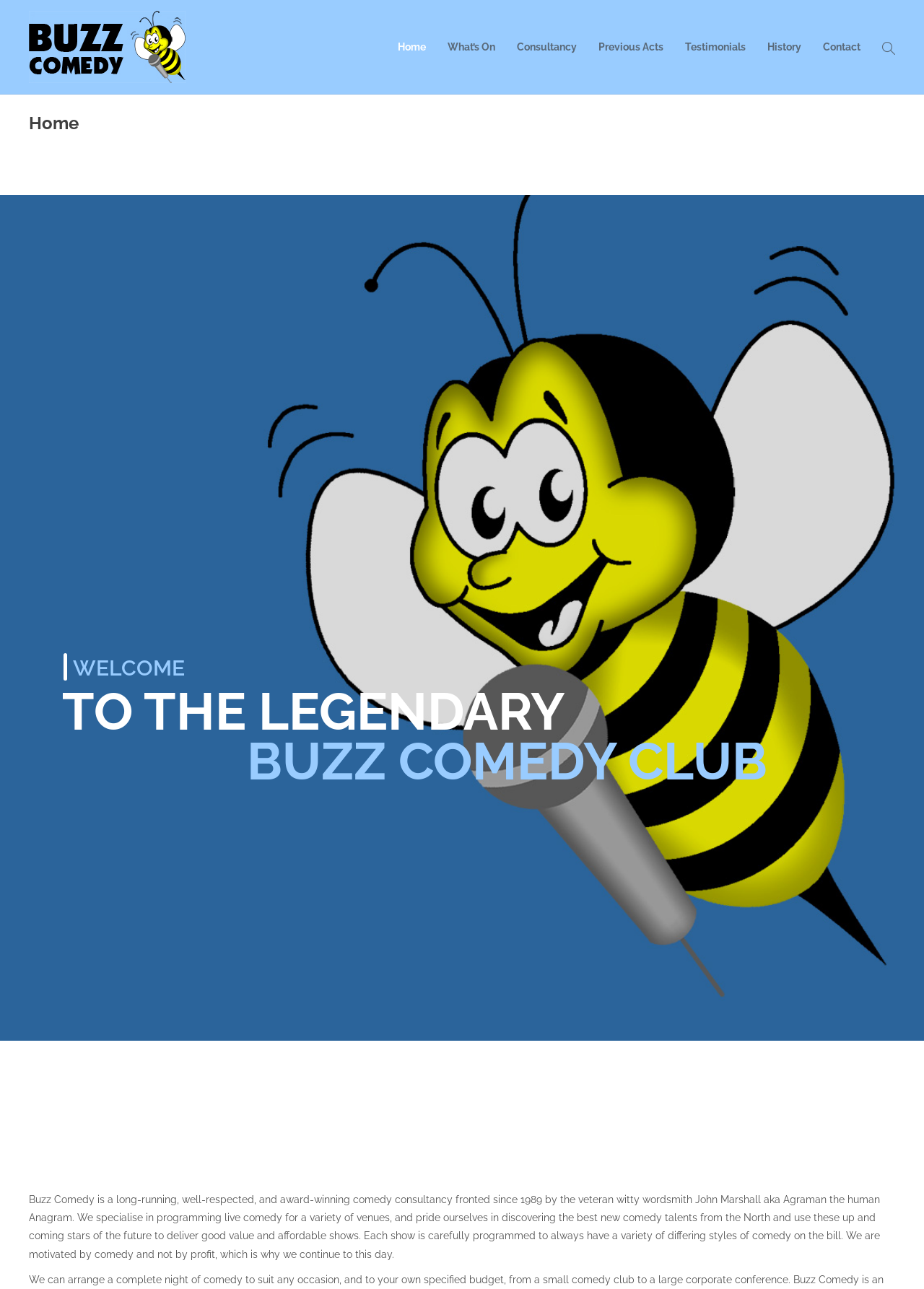Give a short answer to this question using one word or a phrase:
What is the profession of John Marshall?

comedy consultancy